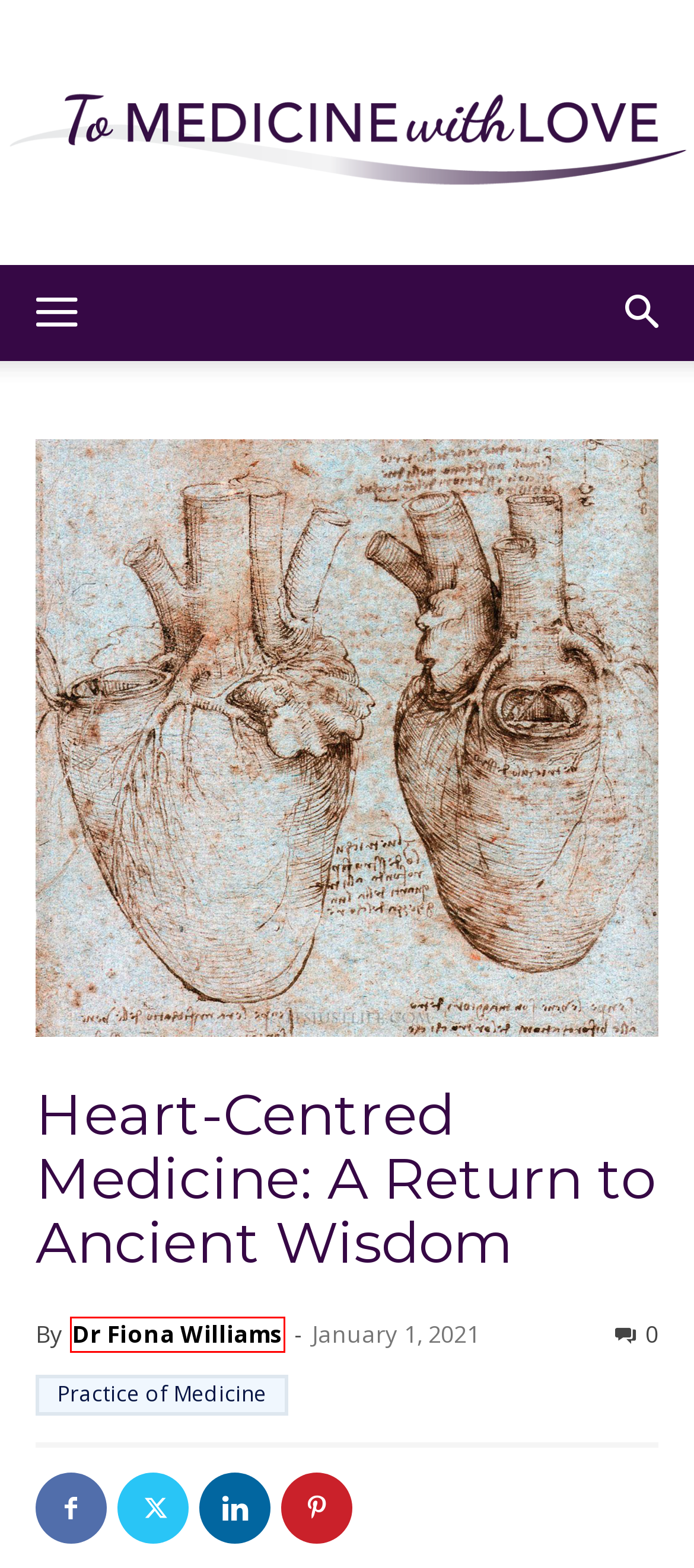With the provided screenshot showing a webpage and a red bounding box, determine which webpage description best fits the new page that appears after clicking the element inside the red box. Here are the options:
A. Dr Fiona Williams, Author at To Medicine with Love
B. Medical Ethics - To Medicine with Love
C. Women in Medicine - To Medicine with Love
D. Self-care moments: Waking up - To Medicine with Love
E. Self-Care - To Medicine with Love
F. To Medicine with Love
G. Illness is an offering, not a punishment - To Medicine with Love
H. Medical Students - To Medicine with Love

A